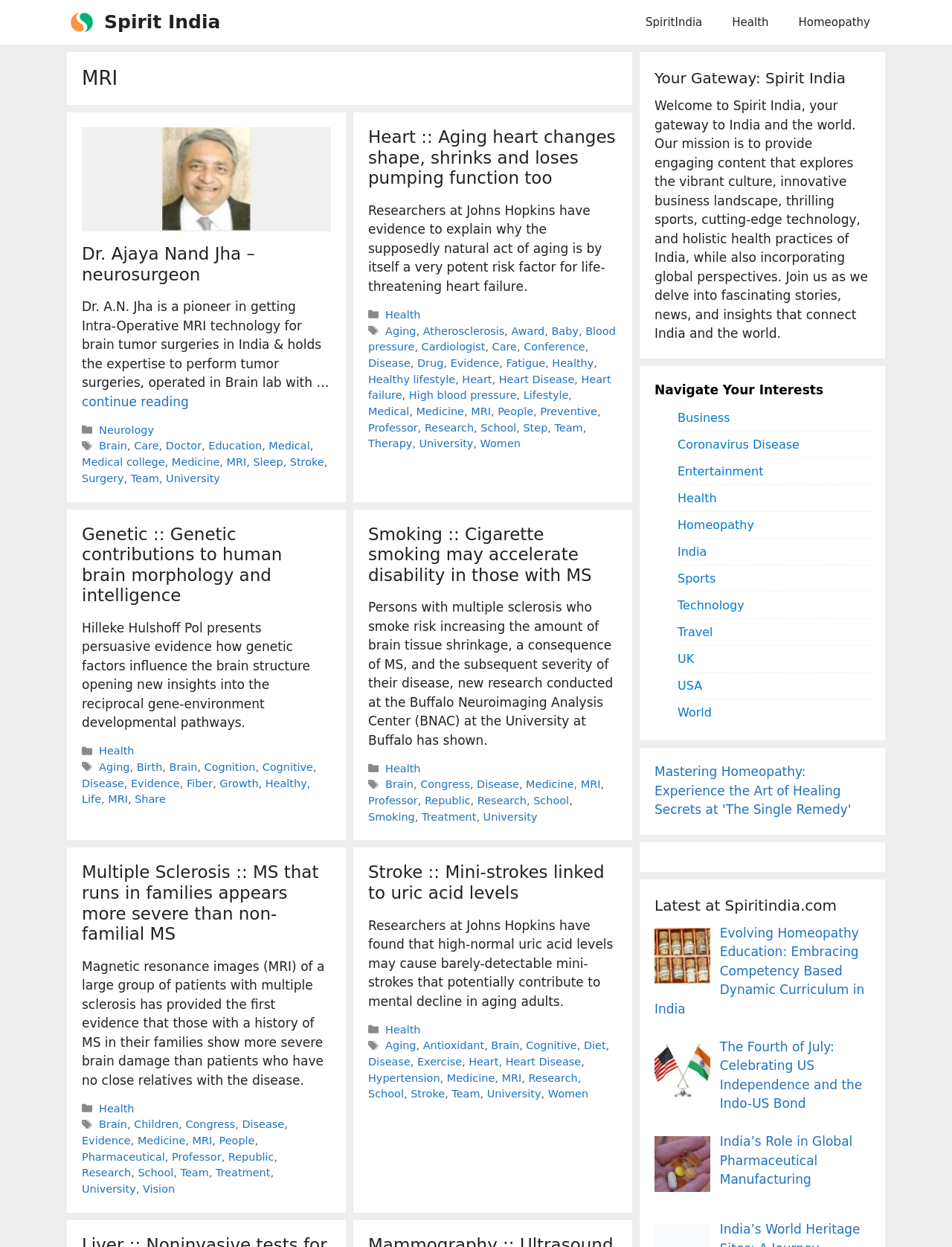Given the content of the image, can you provide a detailed answer to the question?
How many articles are on this webpage?

I counted the number of article elements on the webpage, which are [65] article '' and [66] article ''. There are two articles on this webpage.